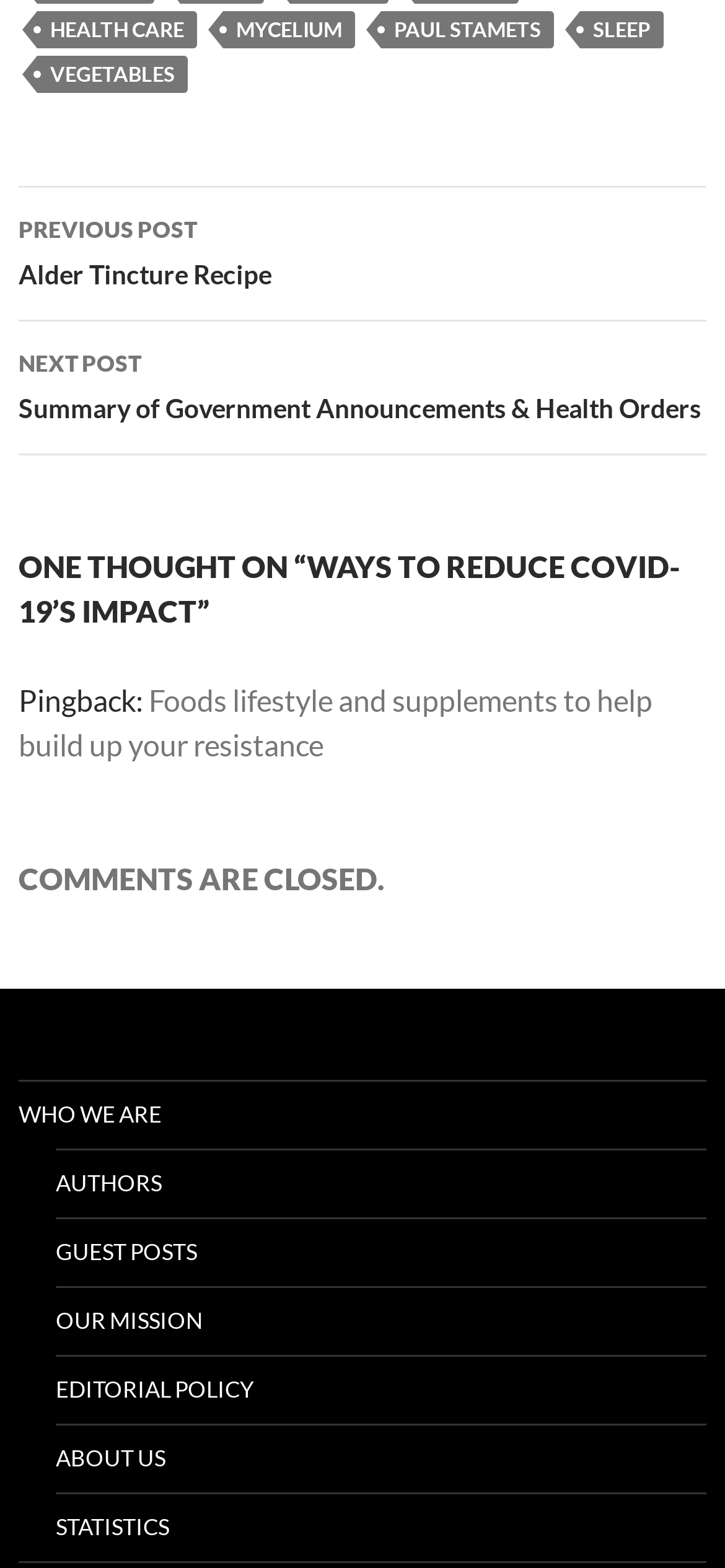Analyze the image and provide a detailed answer to the question: How many links are there in the post navigation section?

I counted the number of link elements within the post navigation section and found two links: 'PREVIOUS POST Alder Tincture Recipe' and 'NEXT POST Summary of Government Announcements & Health Orders'.